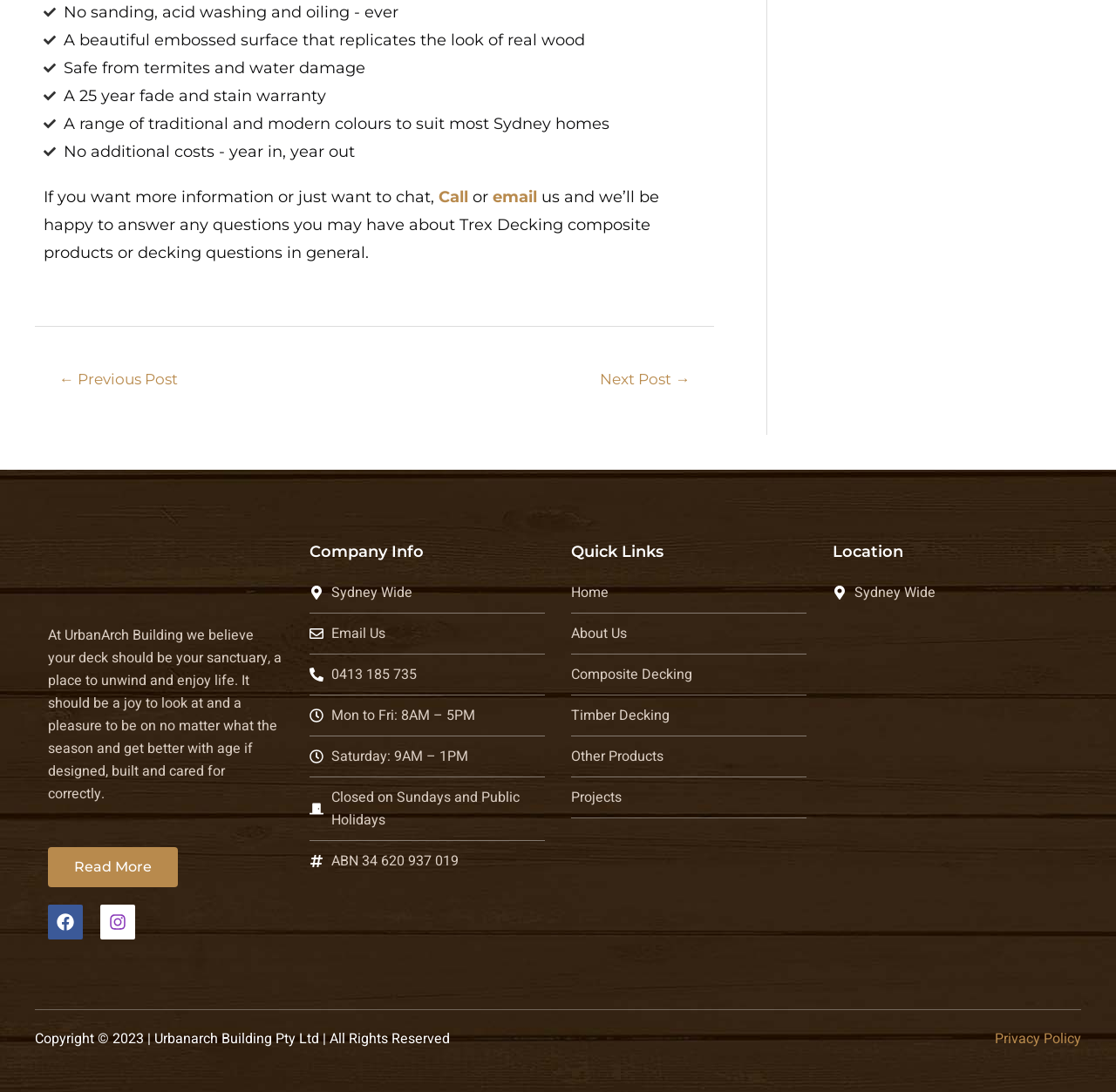Find the bounding box coordinates of the area to click in order to follow the instruction: "View the location on the map".

[0.746, 0.569, 0.957, 0.731]